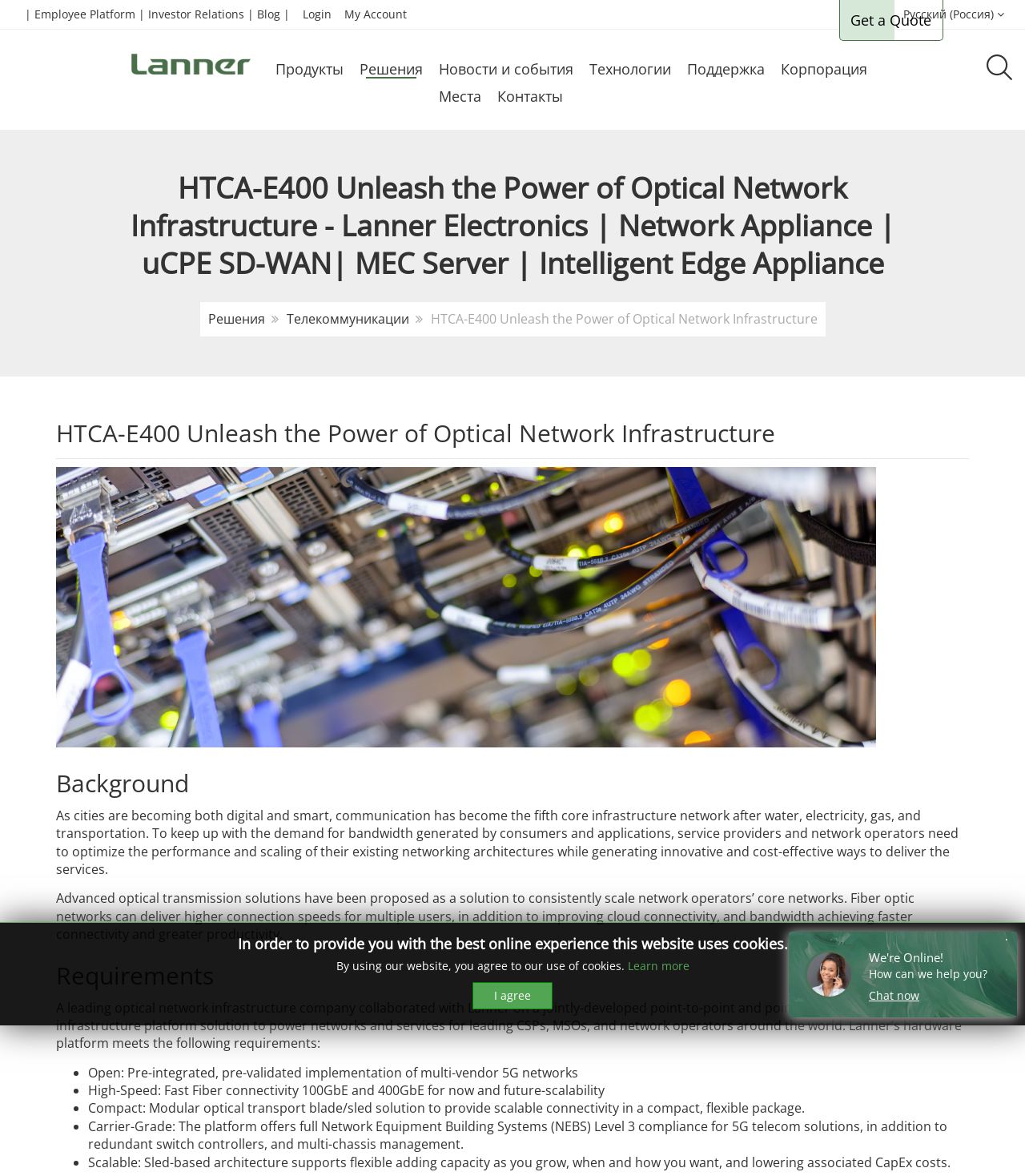Kindly determine the bounding box coordinates for the clickable area to achieve the given instruction: "Click the 'Login' link".

[0.295, 0.005, 0.33, 0.019]